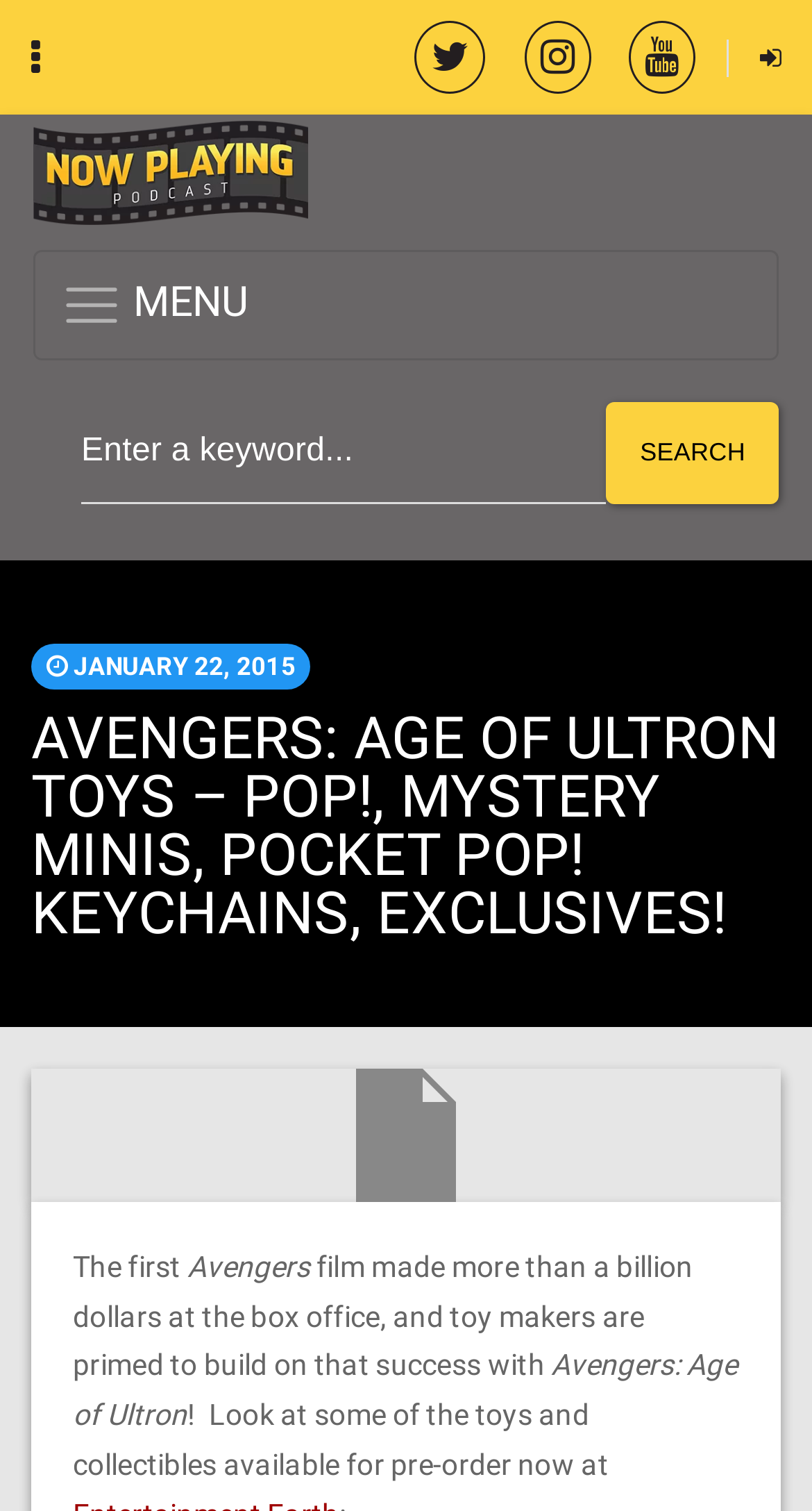Based on the element description Log in, identify the bounding box coordinates for the UI element. The coordinates should be in the format (top-left x, top-left y, bottom-right x, bottom-right y) and within the 0 to 1 range.

[0.936, 0.028, 0.962, 0.048]